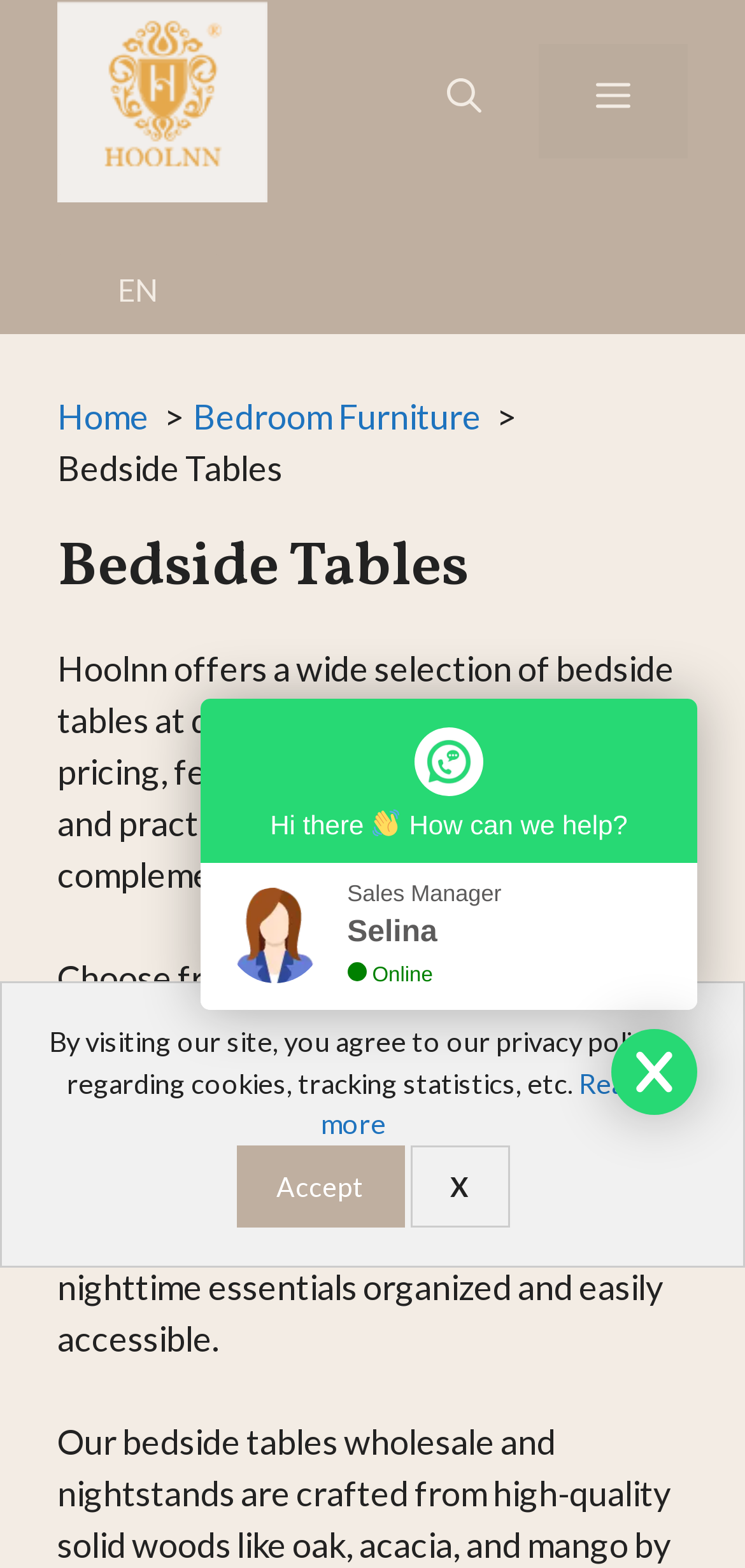Show me the bounding box coordinates of the clickable region to achieve the task as per the instruction: "Contact the Sales Manager".

[0.466, 0.561, 0.673, 0.578]